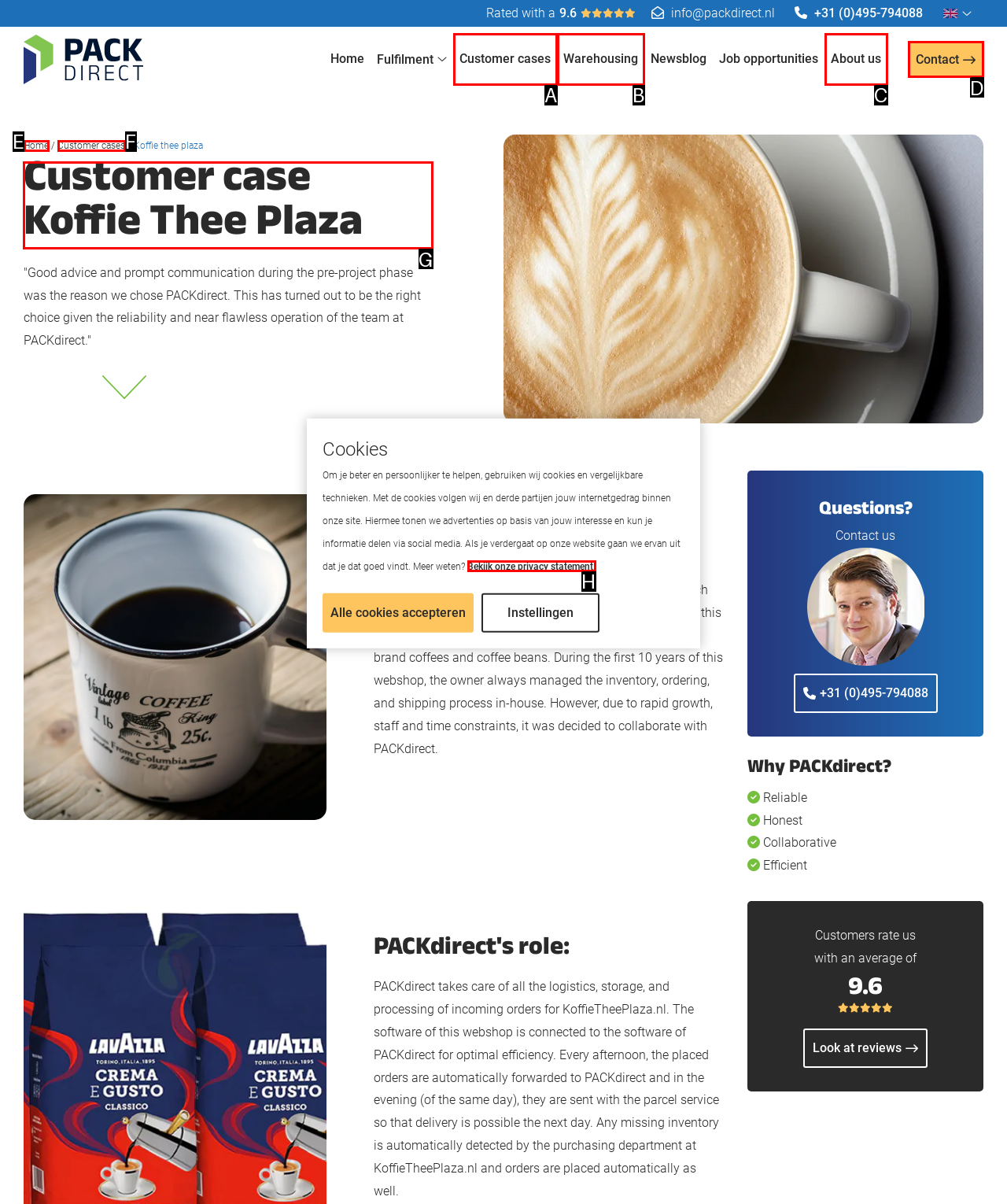Select the proper HTML element to perform the given task: Read the customer case of Koffie Thee Plaza Answer with the corresponding letter from the provided choices.

G